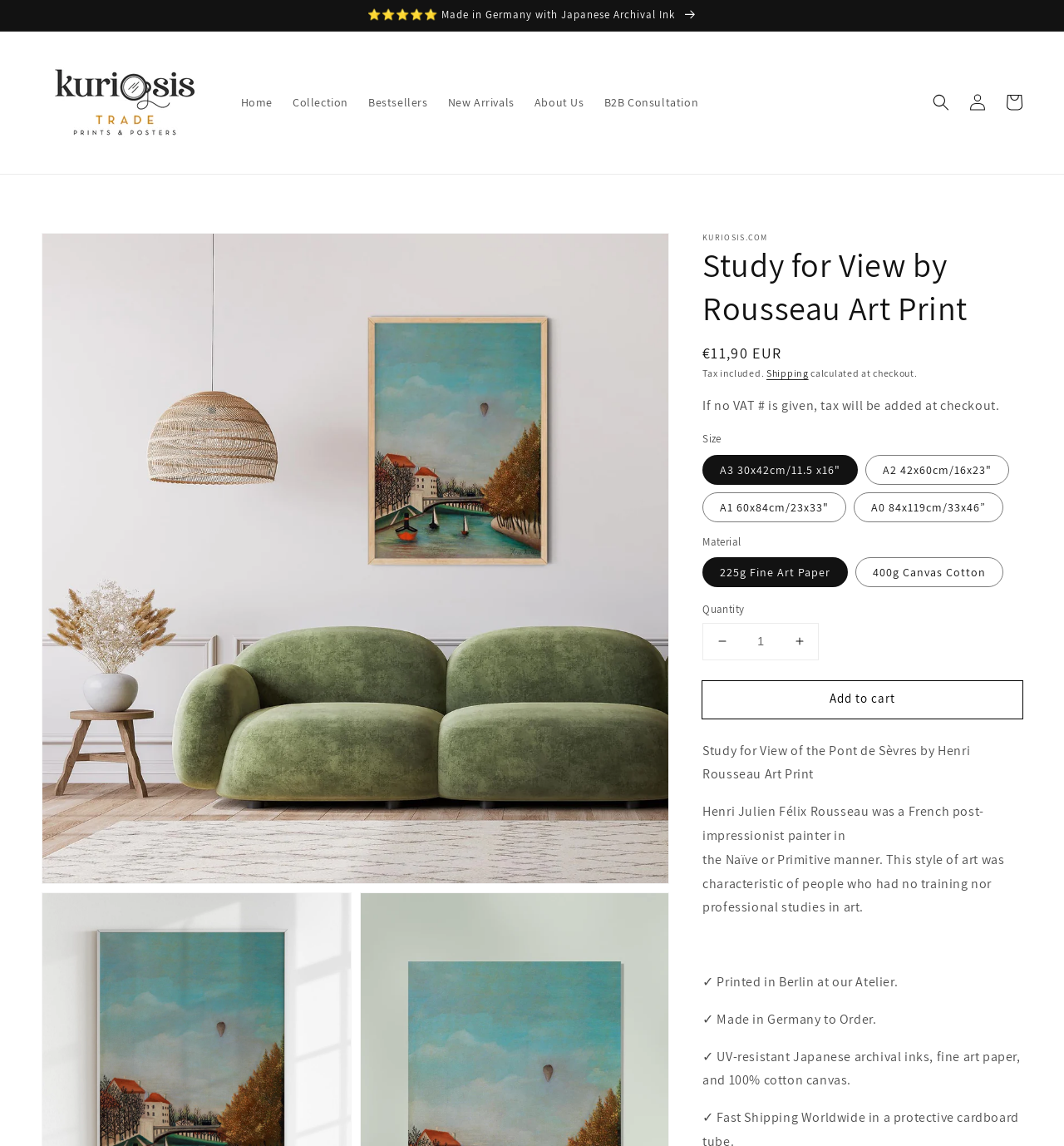Identify the bounding box coordinates of the region that should be clicked to execute the following instruction: "Increase quantity".

[0.734, 0.544, 0.769, 0.575]